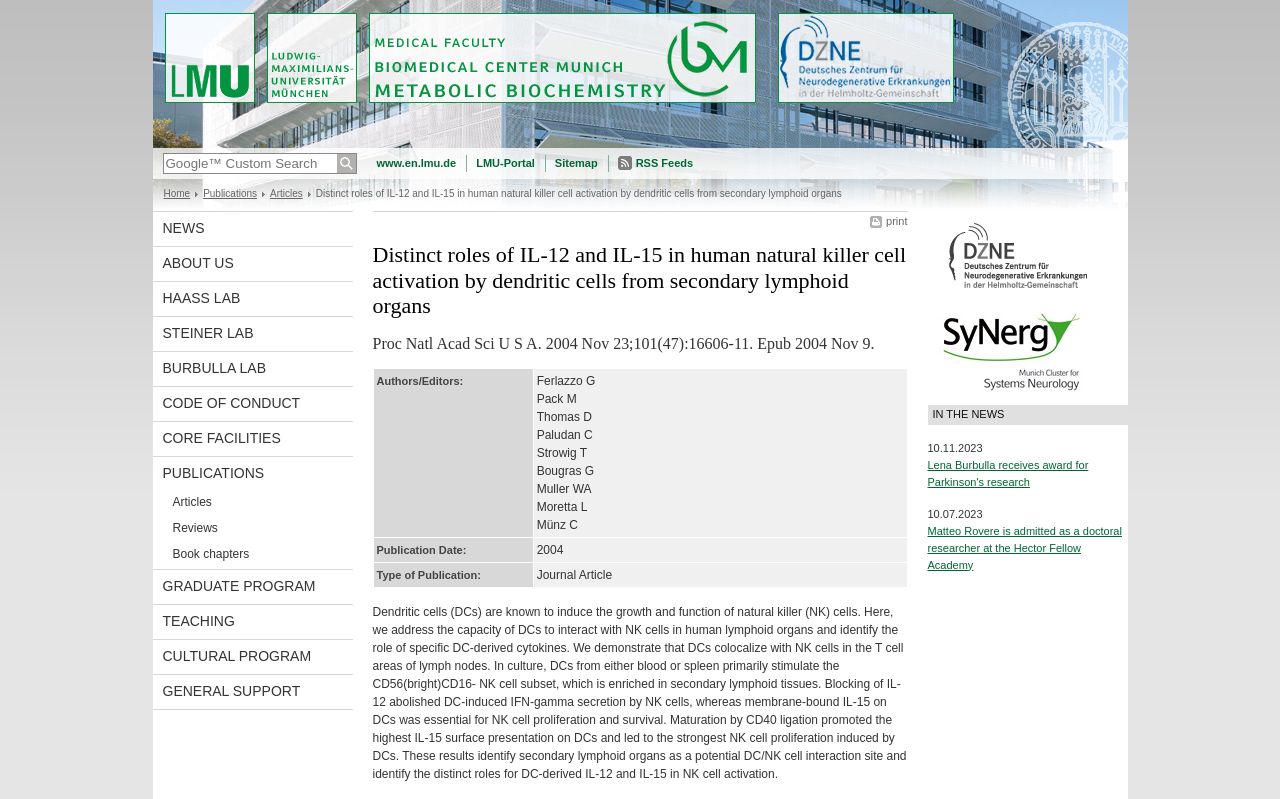What is the topic of the article?
Look at the image and answer the question using a single word or phrase.

Natural killer cell activation